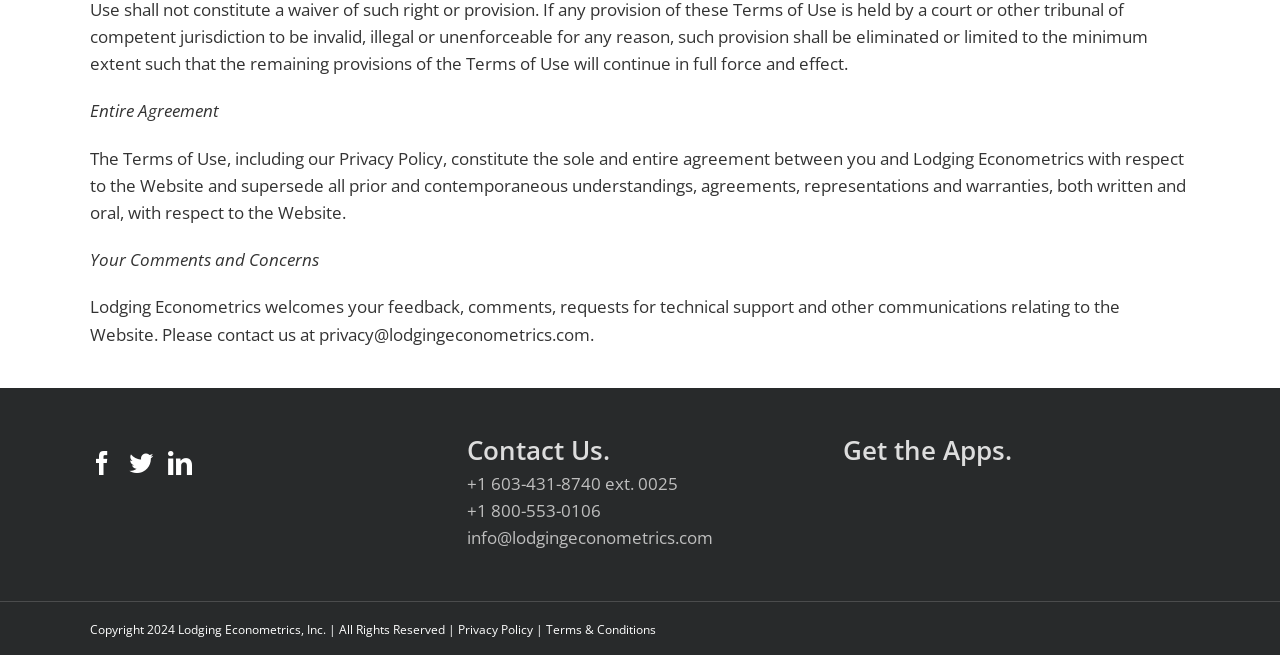Please find the bounding box coordinates (top-left x, top-left y, bottom-right x, bottom-right y) in the screenshot for the UI element described as follows: +1 800-553-0106

[0.365, 0.762, 0.469, 0.797]